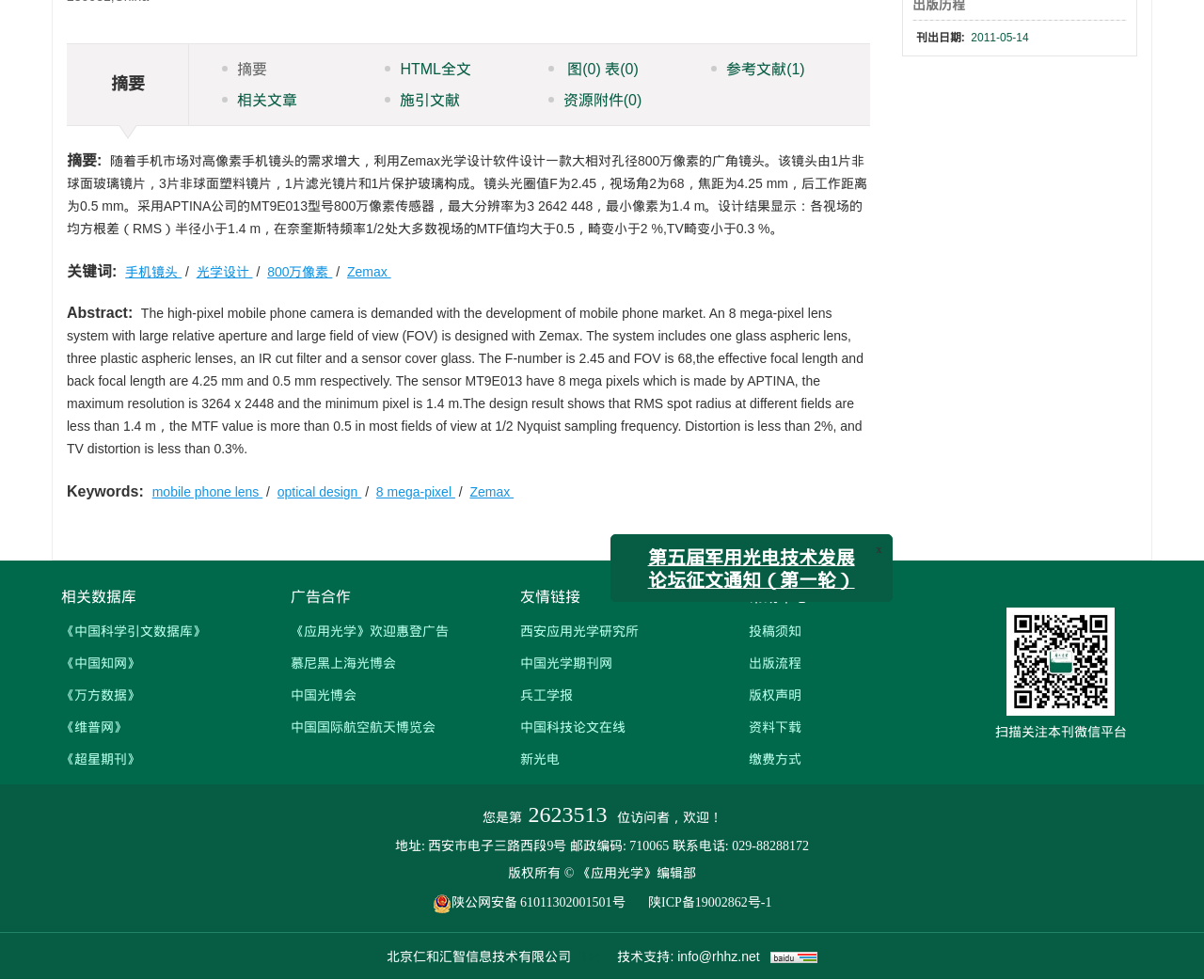Find the bounding box coordinates for the HTML element described in this sentence: "8 mega-pixel". Provide the coordinates as four float numbers between 0 and 1, in the format [left, top, right, bottom].

[0.312, 0.494, 0.378, 0.51]